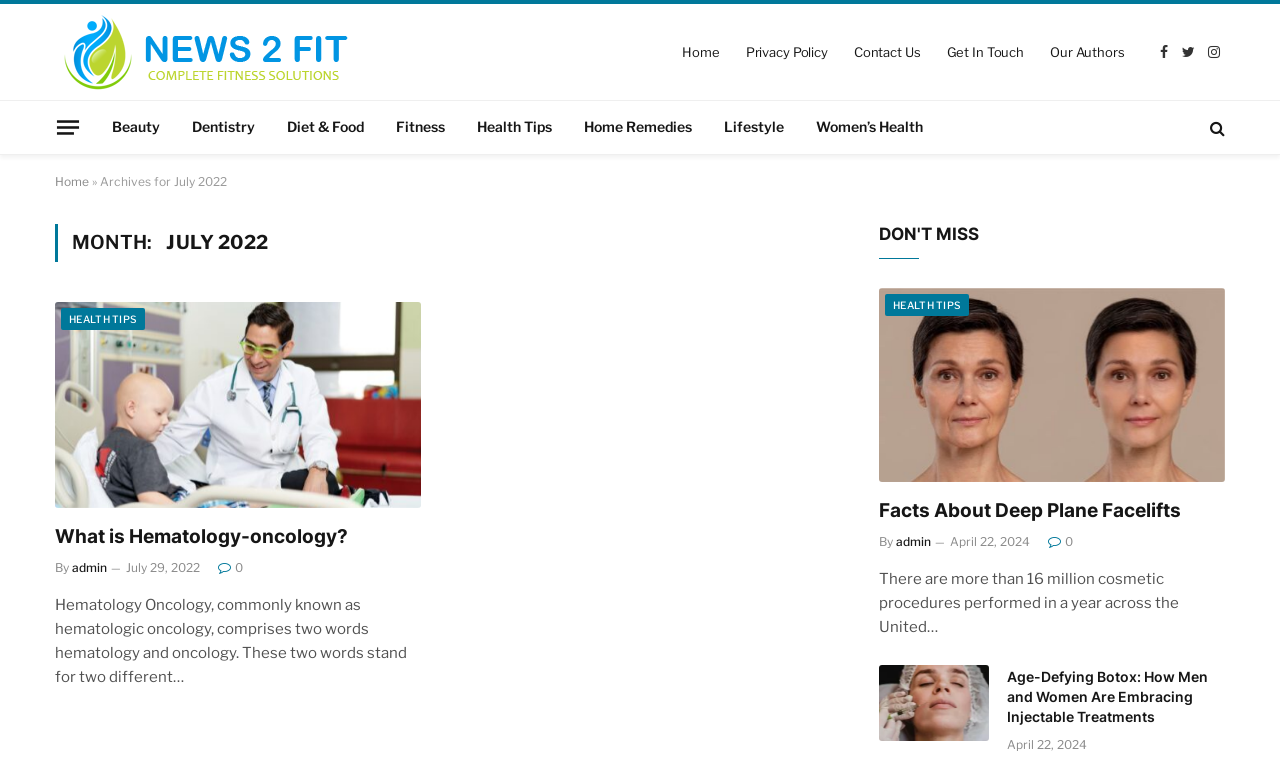Write an extensive caption that covers every aspect of the webpage.

The webpage is titled "July 2022 - News 2 Fit" and features a prominent logo and navigation menu at the top. The navigation menu consists of links to "Home", "Privacy Policy", "Contact Us", "Get In Touch", and "Our Authors", aligned horizontally from left to right. Below the navigation menu, there are social media links to Facebook, Twitter, and Instagram, represented by their respective icons.

On the left side of the page, there is a vertical menu with links to various categories, including "Beauty", "Dentistry", "Diet & Food", "Fitness", "Health Tips", "Home Remedies", "Lifestyle", and "Women's Health". Below this menu, there is a link to "Home" and a static text element displaying a right arrow symbol.

The main content area of the page is divided into two columns. The left column features an article with a heading "MONTH: JULY 2022" and a subheading "Archives for July 2022". Below this, there is a list of three articles, each with a heading, a brief summary, and a link to read more. The first article is about hematology-oncology, the second is about deep plane facelifts, and the third is about age-defying Botox treatments. Each article has a corresponding image, and the summaries provide a brief overview of the topics.

The right column features a section titled "DON'T MISS" with a heading and a list of two articles, similar to the ones in the left column. The articles in this section are also about health-related topics, with headings and brief summaries.

Throughout the page, there are various links, images, and static text elements, including author names, dates, and social media icons. The overall layout is organized, with clear headings and concise text, making it easy to navigate and read.